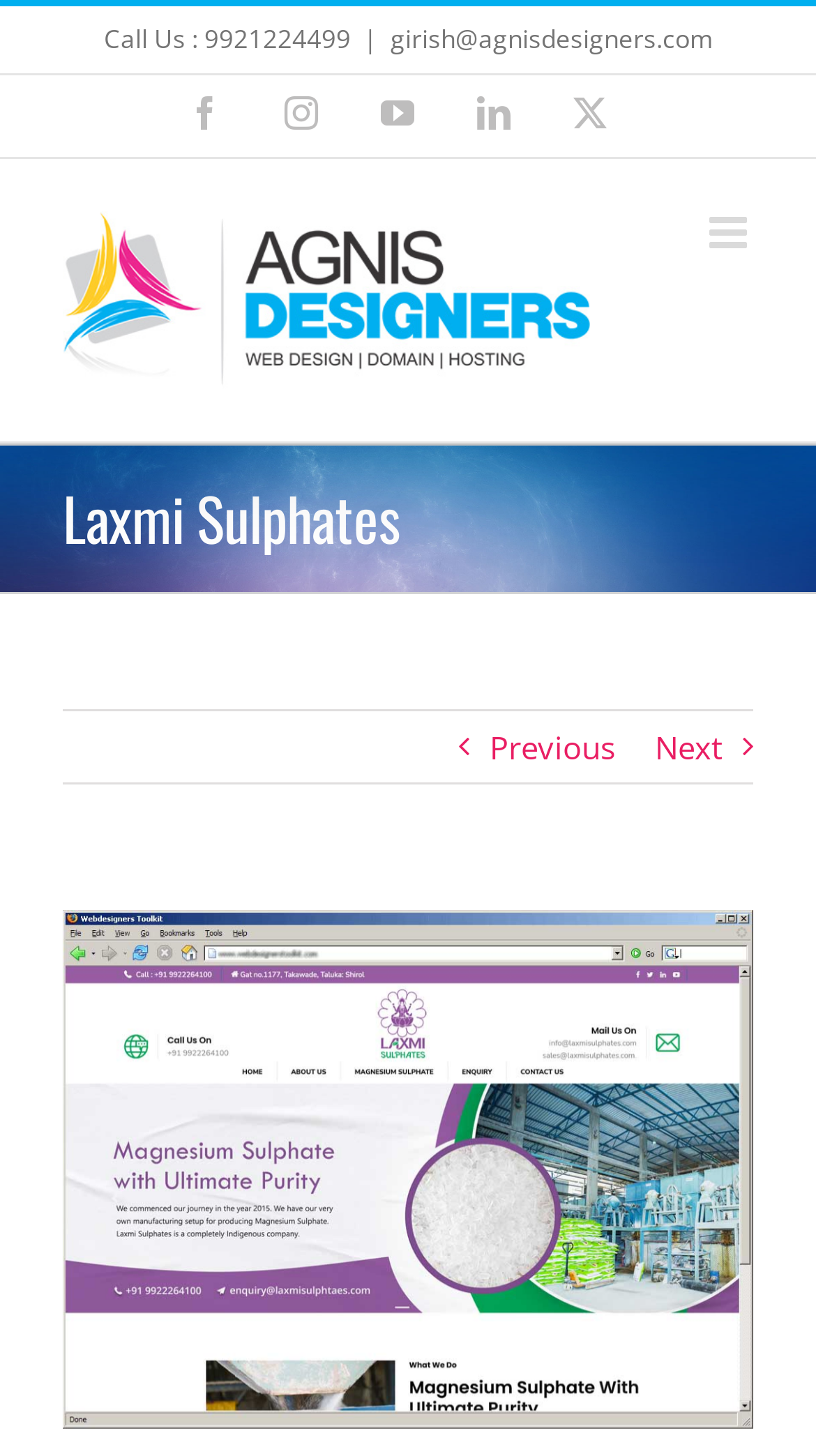Find the bounding box coordinates of the element you need to click on to perform this action: 'View Contact Us'. The coordinates should be represented by four float values between 0 and 1, in the format [left, top, right, bottom].

None